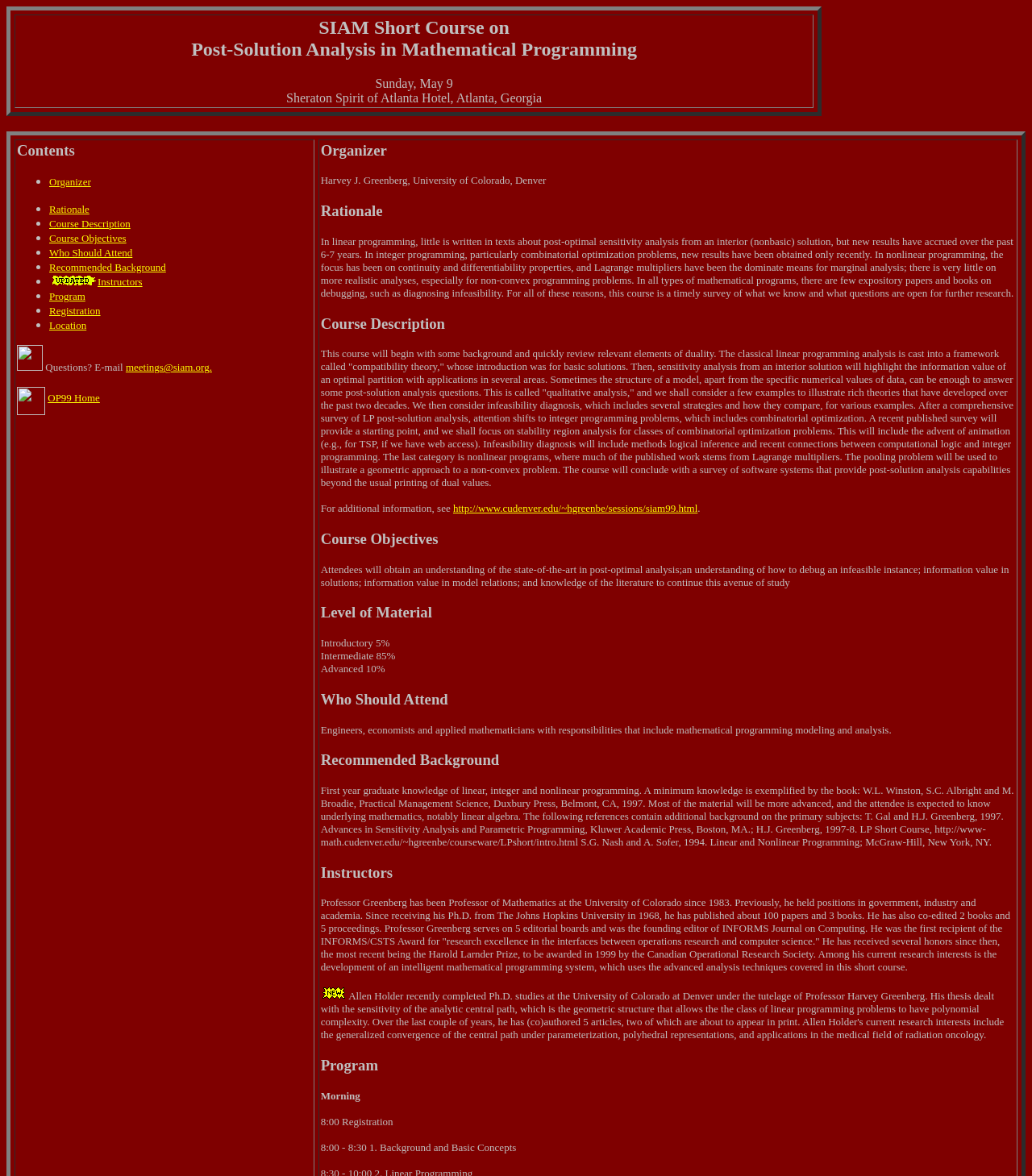Who is the instructor of the course?
Please give a detailed and elaborate explanation in response to the question.

The instructor of the course can be found in the section 'Instructors' where it is mentioned that 'Professor Greenberg has been Professor of Mathematics at the University of Colorado since 1983'.